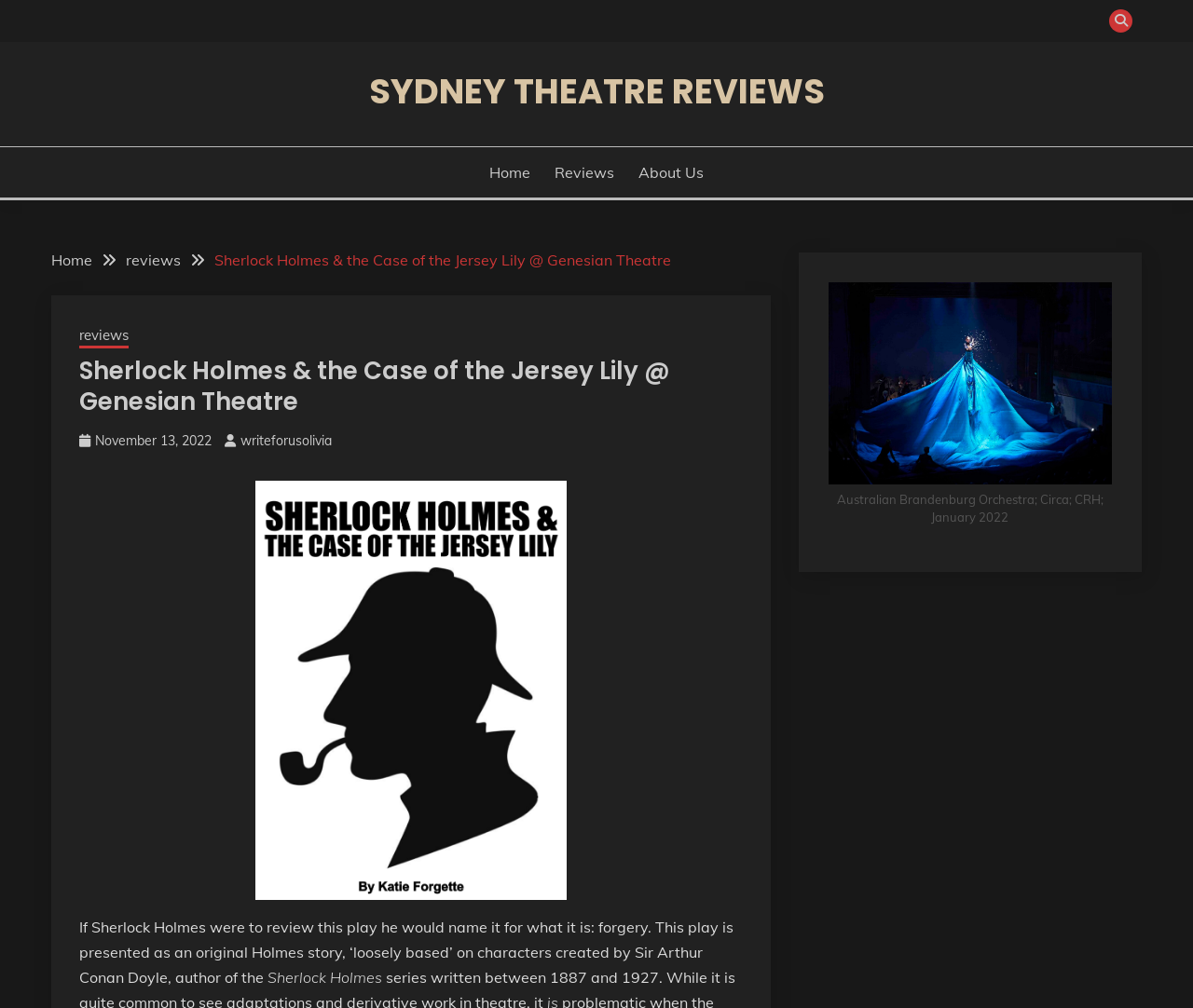Generate a comprehensive caption for the webpage you are viewing.

The webpage is a review of the play "Sherlock Holmes & the Case of the Jersey Lily" at the Genesian Theatre, reviewed by Sydney Theatre Reviews on Friday, November 11, 2022. 

At the top right corner, there is a button with an icon. Below it, there are four links: "SYDNEY THEATRE REVIEWS", "Home", "Reviews", and "About Us", which are aligned horizontally. 

Further down, there is a navigation section labeled "Breadcrumbs" that contains four links: "Home", "Reviews", and the title of the play, which are aligned horizontally. 

Below the navigation section, there is a heading with the title of the play. Next to it, there are two links: "November 13, 2022" and "writeforusolivia". 

On the left side of the page, there is a large figure that takes up most of the vertical space. To the right of the figure, there is a block of text that summarizes the review, stating that the play is a forgery and not an original Holmes story. 

On the right side of the page, there is a smaller figure with a caption that lists several organizations, including the Australian Brandenburg Orchestra and Circa, with a date of January 2022.